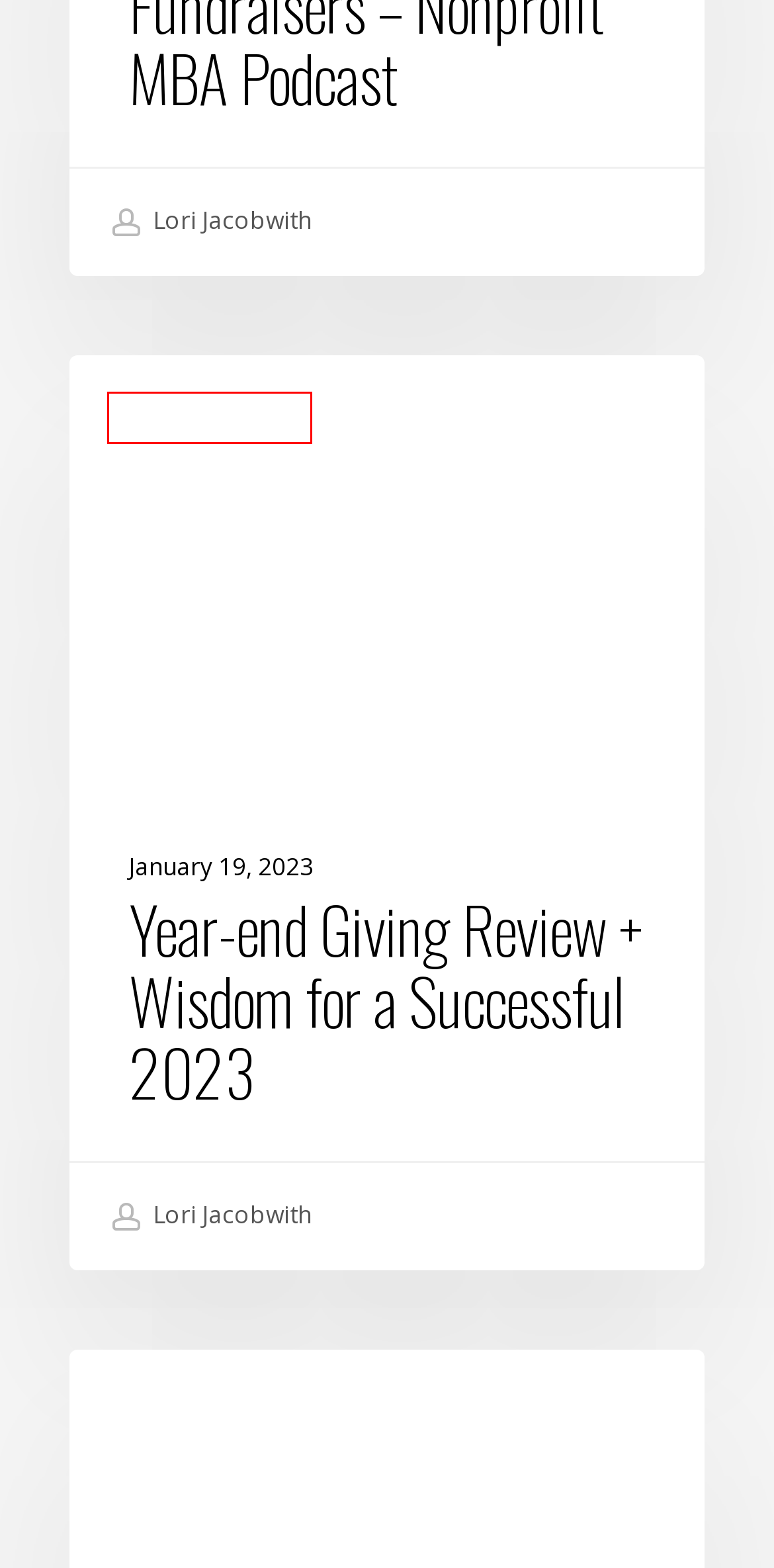Given a webpage screenshot featuring a red rectangle around a UI element, please determine the best description for the new webpage that appears after the element within the bounding box is clicked. The options are:
A. Home - Ignited Fundraising
B. Why Talking About Money is Scary for Fundraisers - Nonprofit MBA Podcast - Ignited Fundraising
C. 49 Nonprofit Twitter Experts Who Tweet Great Advice
D. Lori Jacobwith, Author at Ignited Fundraising
E. Did you meet your Giving Tuesday Fundraising Goal?
F. Donor Engagement Archives - Ignited Fundraising
G. Year-end Giving Review + Wisdom for a Successful 2023 - Ignited Fundraising
H. Fundraising Archives - Ignited Fundraising

H